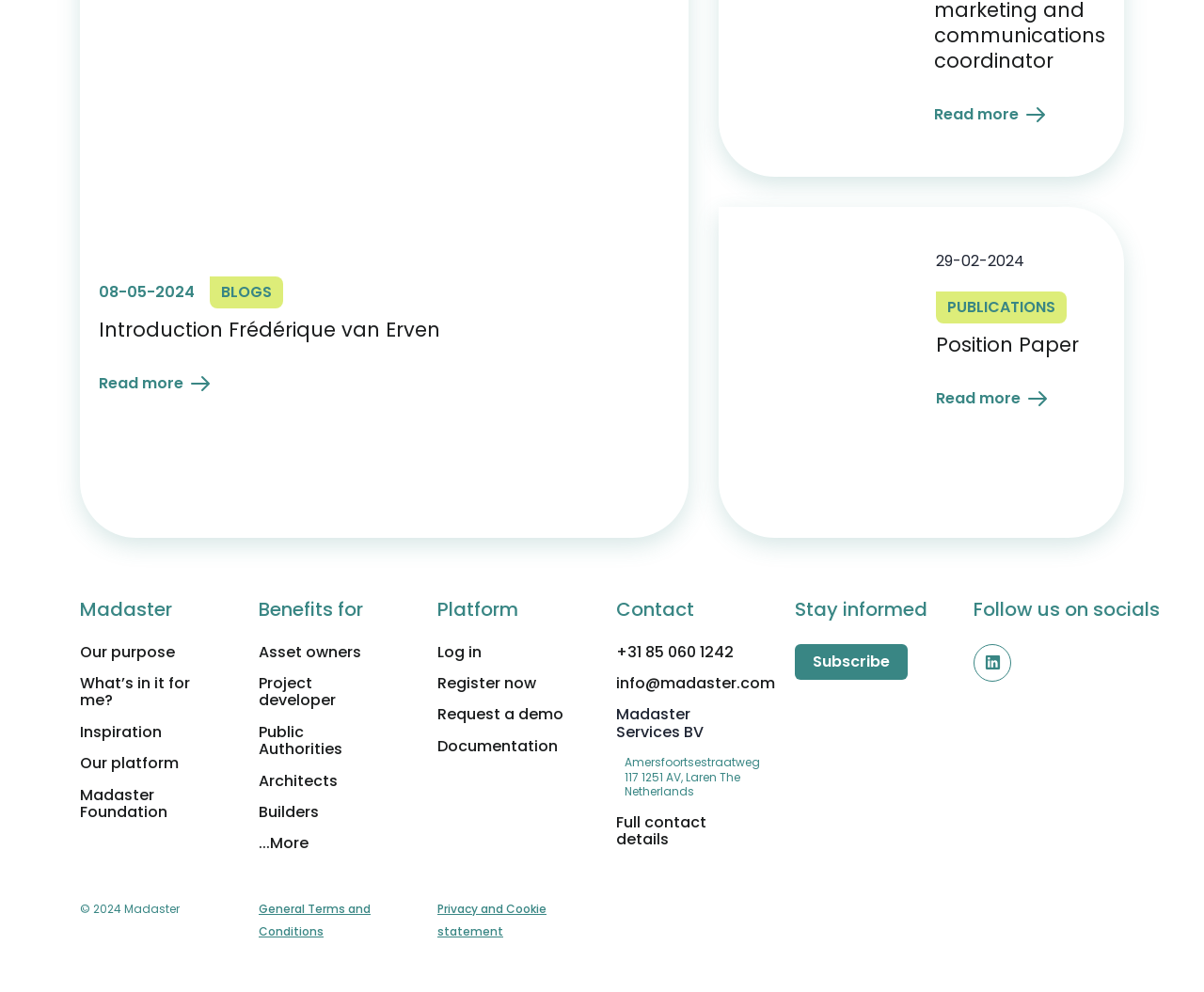Locate the bounding box coordinates of the clickable region necessary to complete the following instruction: "Send an email to info@cipmed.org.ng". Provide the coordinates in the format of four float numbers between 0 and 1, i.e., [left, top, right, bottom].

None